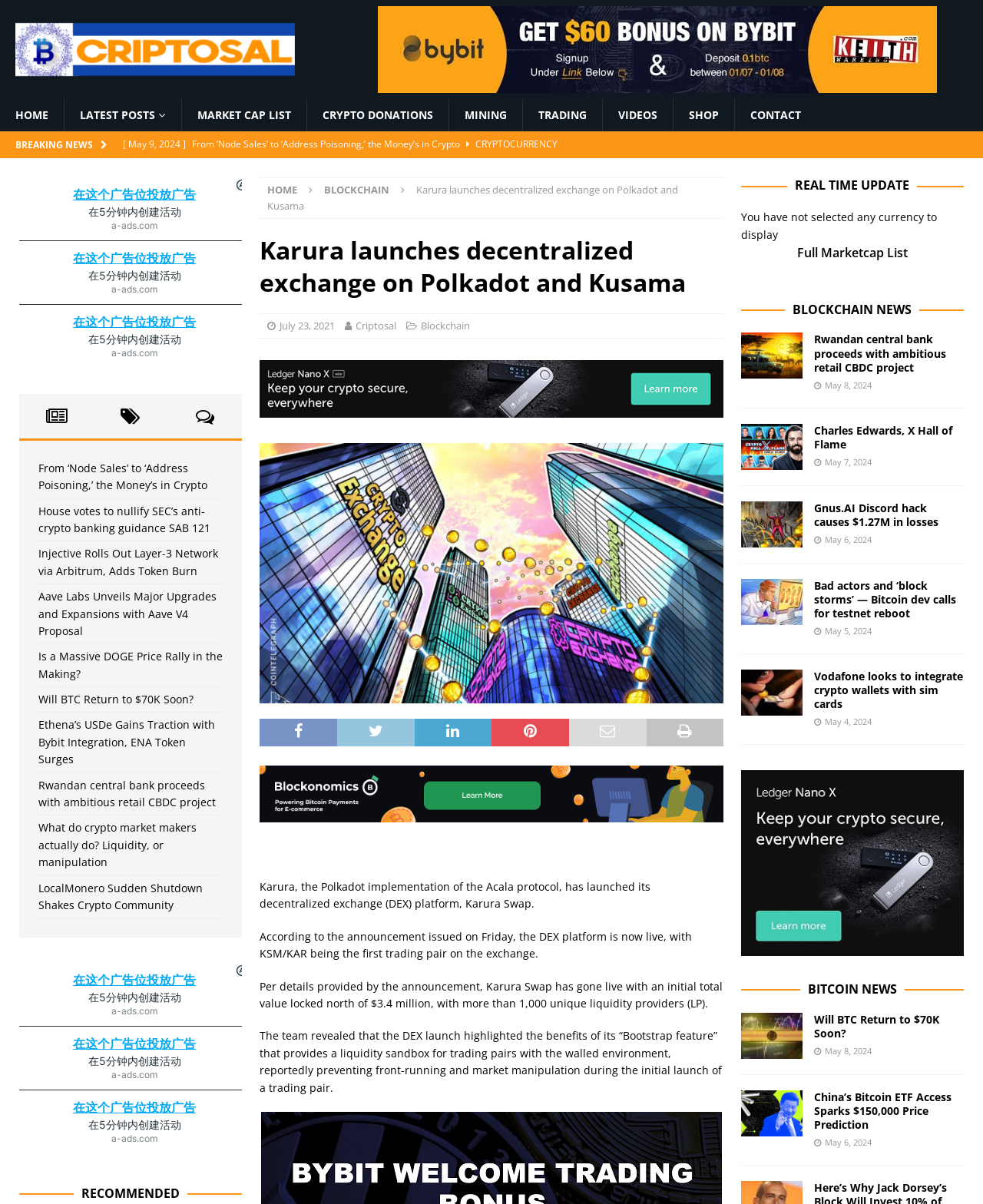Illustrate the webpage thoroughly, mentioning all important details.

This webpage is about cryptocurrency news and features a decentralized exchange (DEX) platform called Karura Swap. At the top, there is a logo and a navigation menu with links to "HOME", "LATEST POSTS", "MARKET CAP LIST", and other categories. Below the navigation menu, there is a section with a heading "BREAKING NEWS" and several links to news articles.

The main content of the page is an article about Karura Swap, which has launched on Polkadot and Kusama. The article provides details about the launch, including the initial total value locked and the number of unique liquidity providers. There are also images and links to other related articles.

On the right side of the page, there is a section with a heading "RECOMMENDED" and several links to news articles. Below this section, there is a heading "REAL TIME UPDATE" and a message indicating that no currency has been selected to display. There are also links to a full market capitalization list and a blockchain news section.

The blockchain news section features several articles with headings, images, and links to read more. Each article has a date and a brief summary. The articles are arranged in a grid layout, with three columns and multiple rows.

At the bottom of the page, there are several links to social media platforms and a copyright notice. Overall, the webpage is focused on providing news and information about cryptocurrency and blockchain technology.